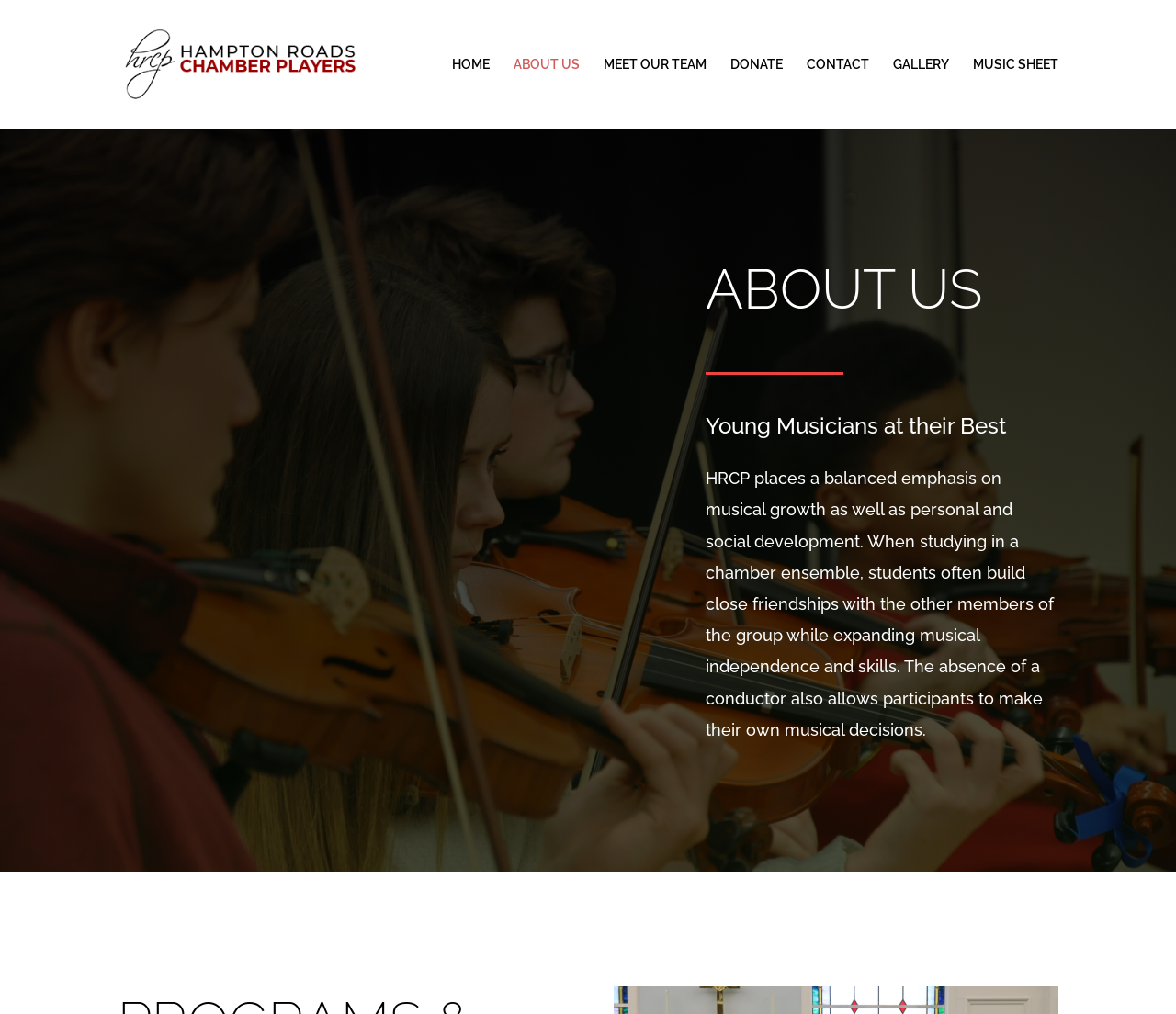Highlight the bounding box coordinates of the element that should be clicked to carry out the following instruction: "Click the link to view November 2020". The coordinates must be given as four float numbers ranging from 0 to 1, i.e., [left, top, right, bottom].

None